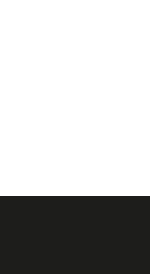What is the theme of the webpage?
Based on the image, give a one-word or short phrase answer.

Offering insights and updates